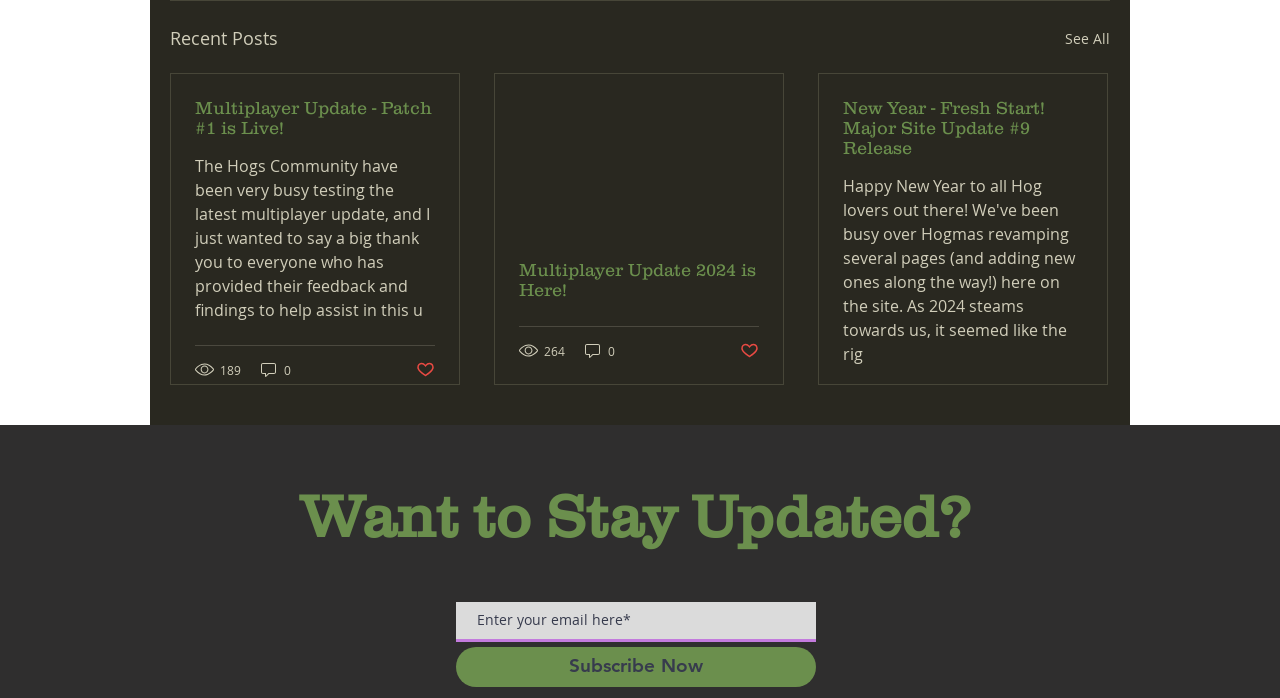Determine the bounding box coordinates of the clickable element to complete this instruction: "Read the article 'Multiplayer Update - Patch #1 is Live!'". Provide the coordinates in the format of four float numbers between 0 and 1, [left, top, right, bottom].

[0.152, 0.14, 0.34, 0.197]